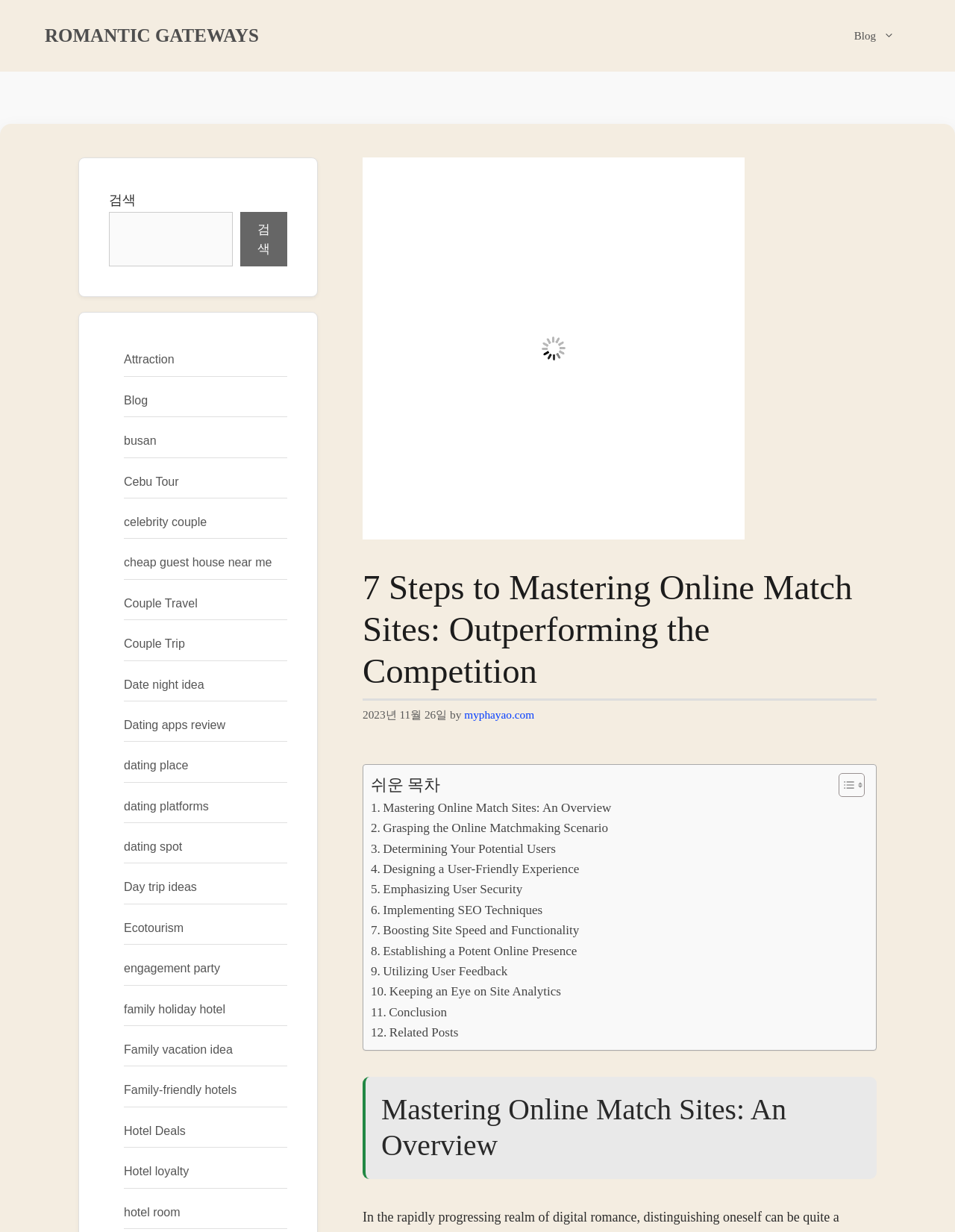Please find and give the text of the main heading on the webpage.

7 Steps to Mastering Online Match Sites: Outperforming the Competition